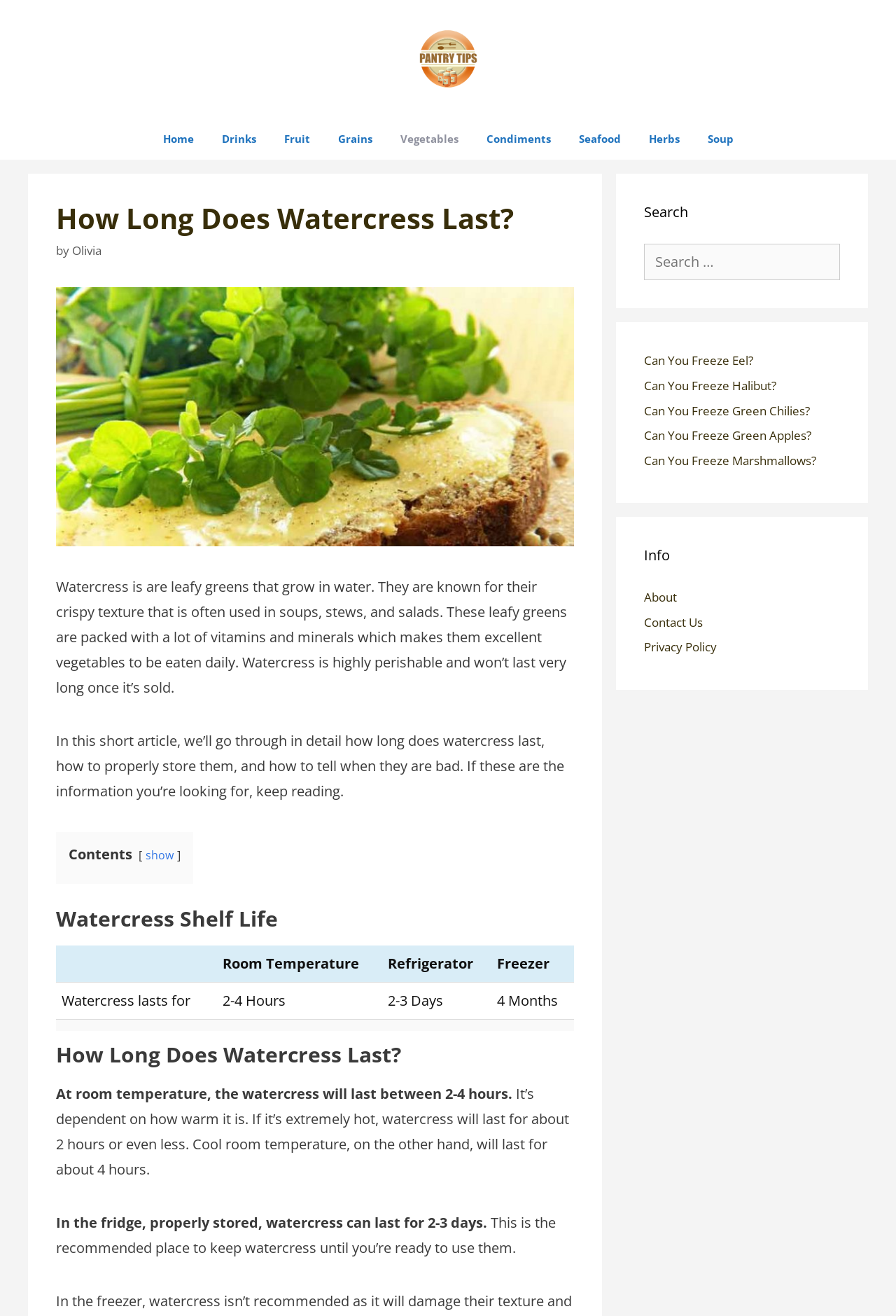Please locate the bounding box coordinates for the element that should be clicked to achieve the following instruction: "Click on the 'Pantry Tips' link". Ensure the coordinates are given as four float numbers between 0 and 1, i.e., [left, top, right, bottom].

[0.461, 0.036, 0.539, 0.051]